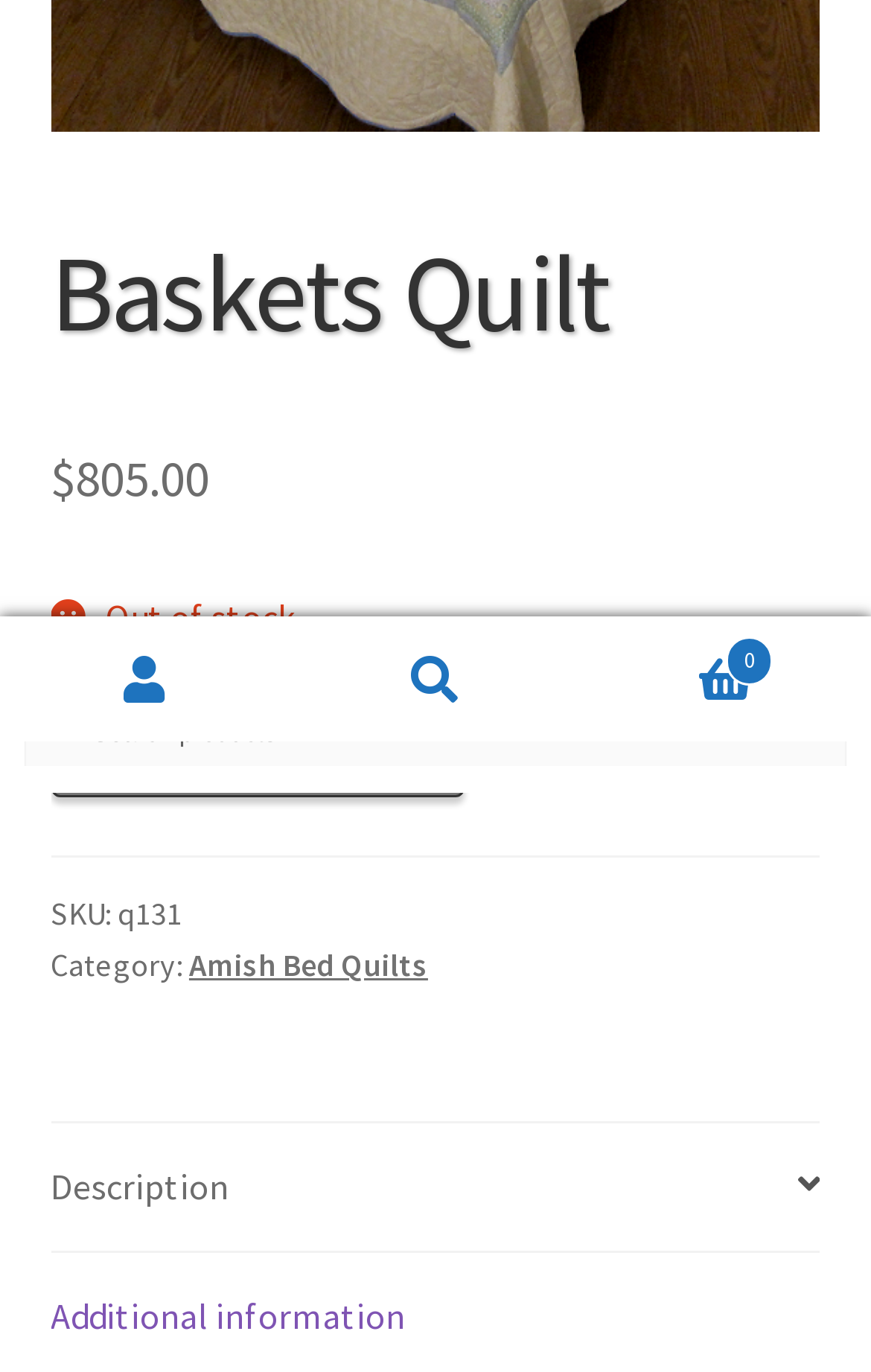Provide the bounding box coordinates for the UI element described in this sentence: "Cart 0". The coordinates should be four float values between 0 and 1, i.e., [left, top, right, bottom].

[0.667, 0.451, 1.0, 0.54]